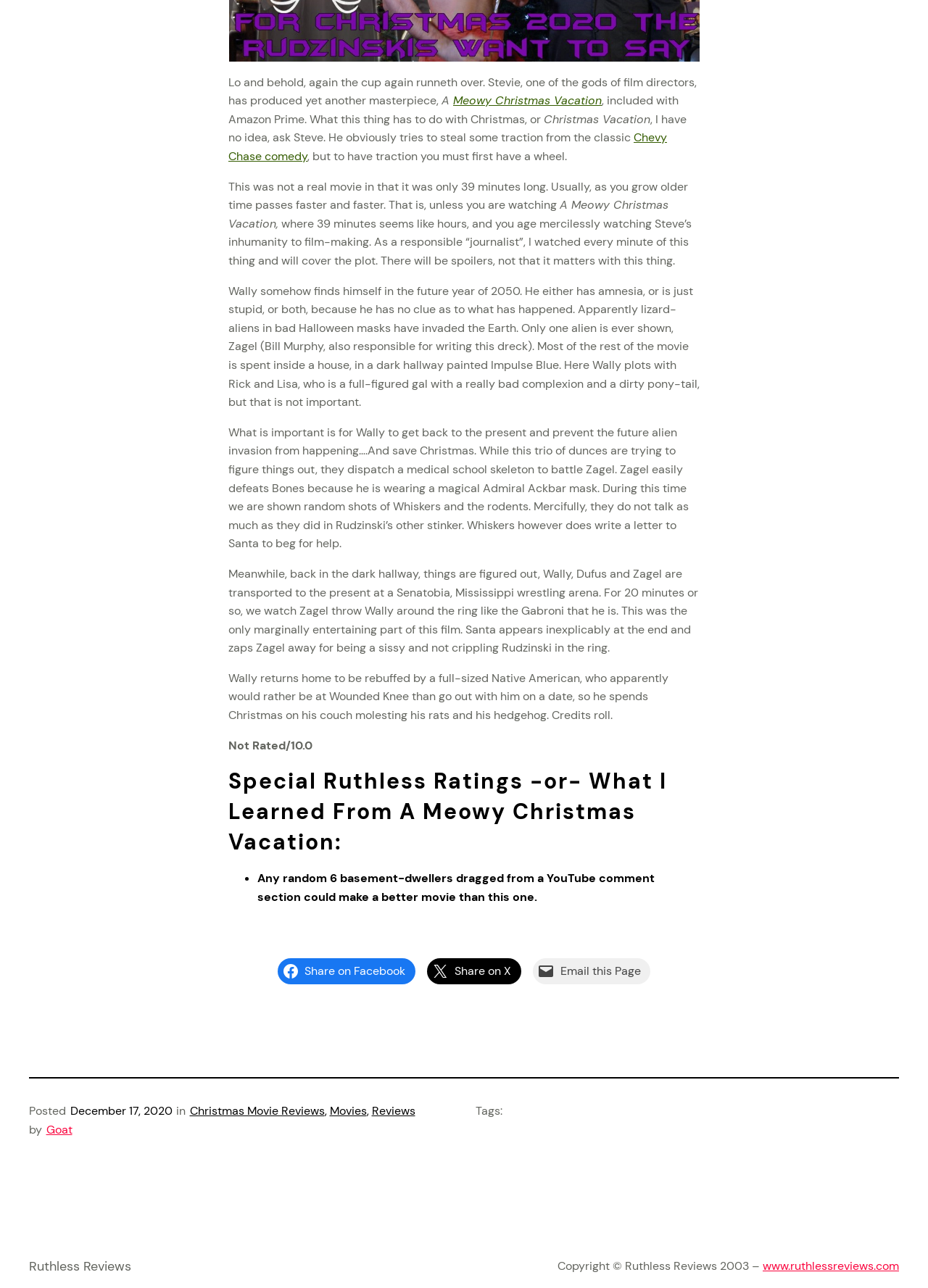Please identify the bounding box coordinates of where to click in order to follow the instruction: "Share on Facebook".

[0.299, 0.744, 0.448, 0.764]